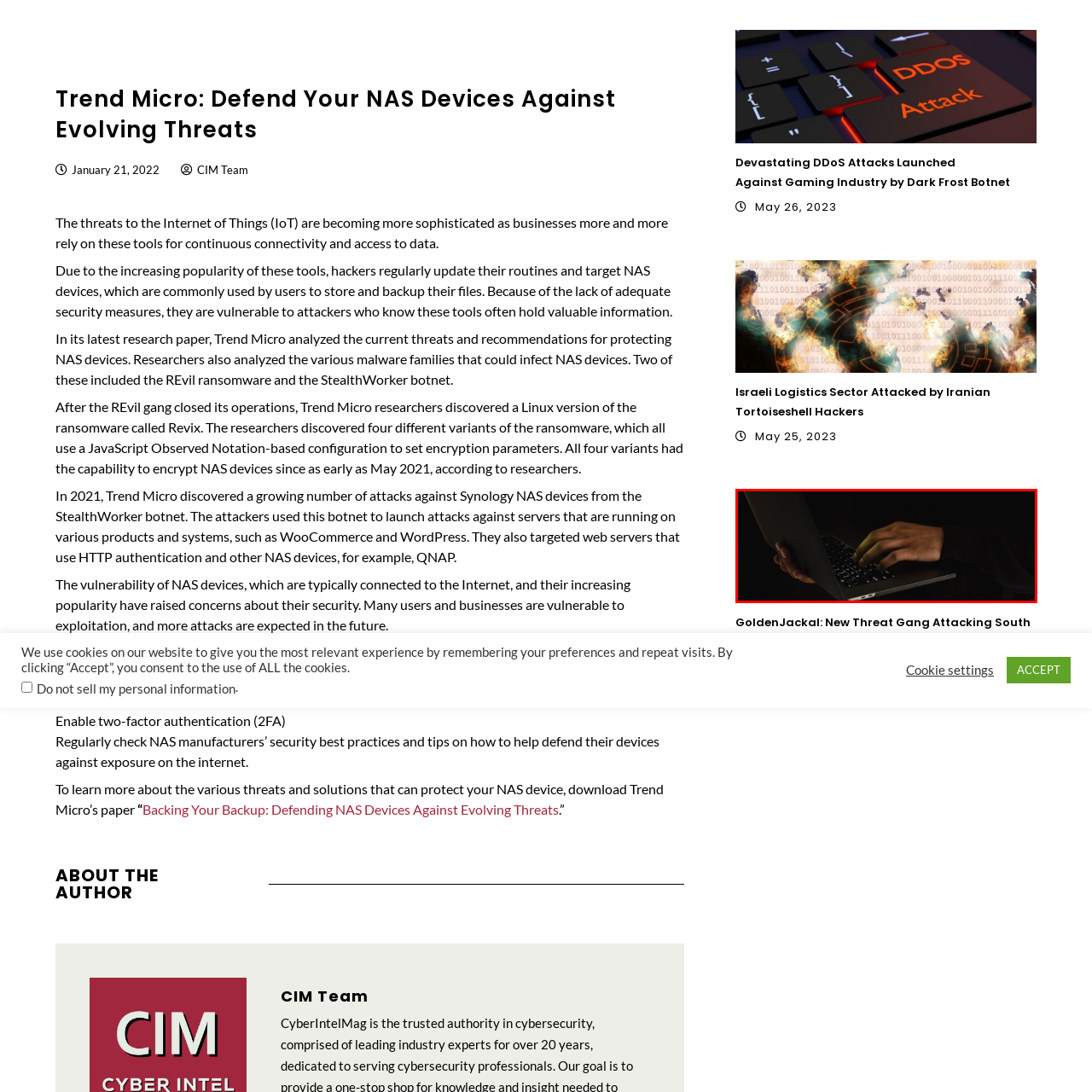Provide a thorough caption for the image that is surrounded by the red boundary.

The image depicts a close-up of a person's hand poised over the keyboard of a laptop, highlighting the act of typing or navigating the device. The laptop appears to be in a dark setting, emphasizing the illumination from the keyboard, which contrasts with the surrounding darkness. This scene resonates with themes of technology and the digital landscape, particularly in the context of cybersecurity, as referenced in the accompanying article titled "GoldenJackal: New Threat Gang Attacking South Asian And Middle Eastern Governments." The article discusses the evolving threats posed by cybercriminals, making the image a fitting visual representation of the ongoing battle against digital vulnerabilities in today's connected world.